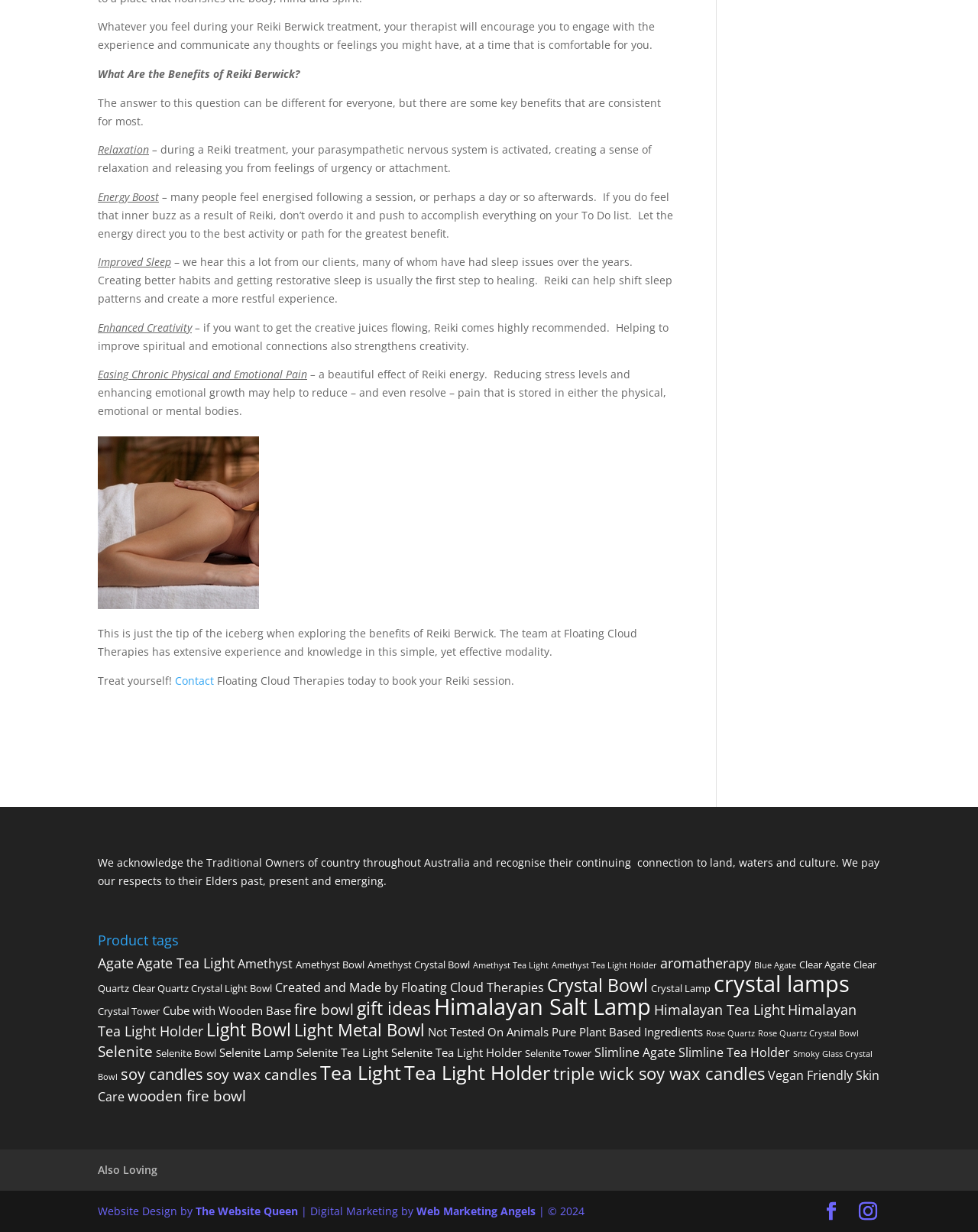Use a single word or phrase to answer the following:
What is the name of the team that has extensive experience in Reiki Berwick?

Floating Cloud Therapies